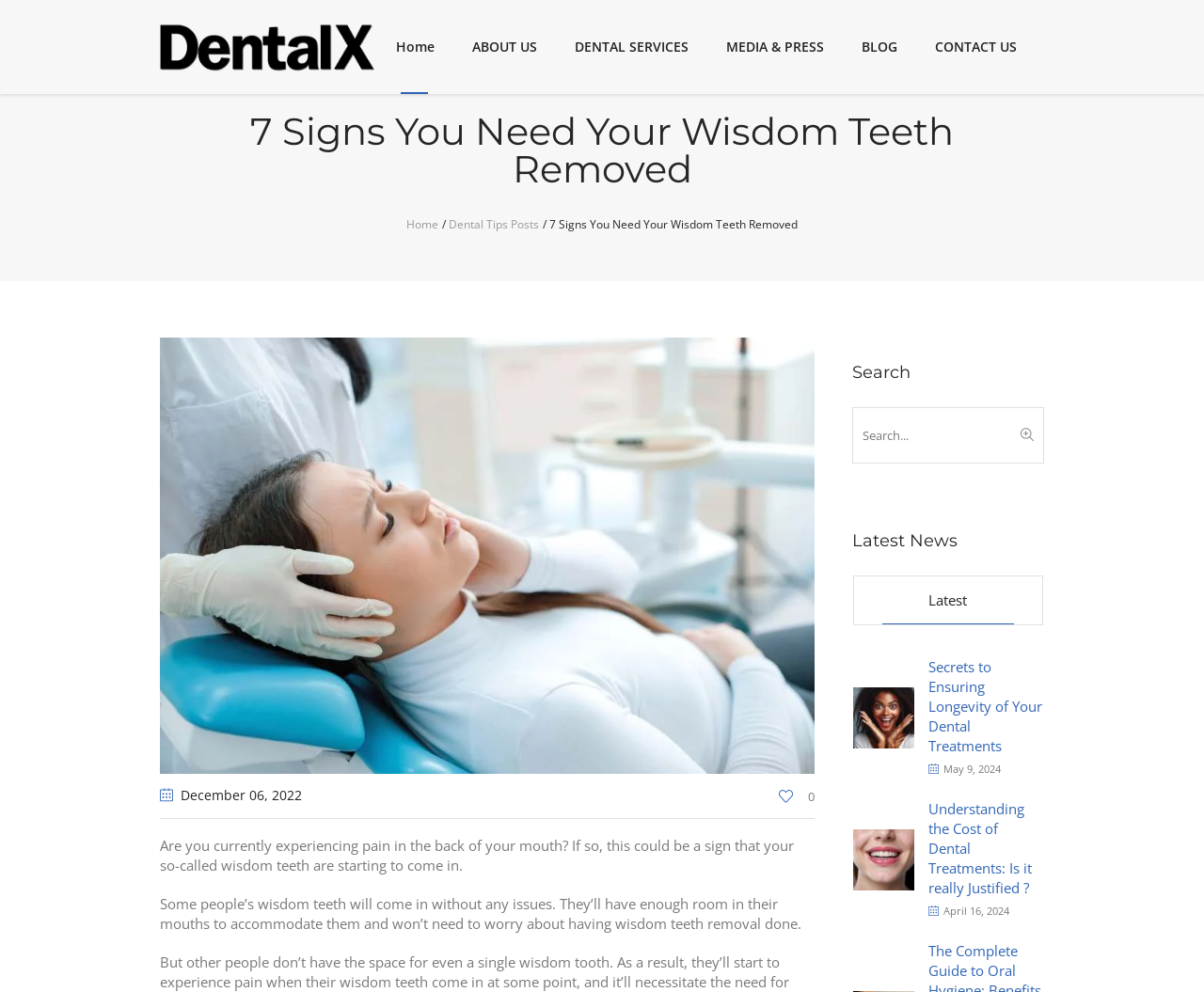Observe the image and answer the following question in detail: What is the date of the latest news article?

I looked at the 'Latest News' section and found the date of the latest news article, which is 'May 9, 2024'. This date is associated with the article 'Secrets to Ensuring Longevity of Your Dental Treatments'.